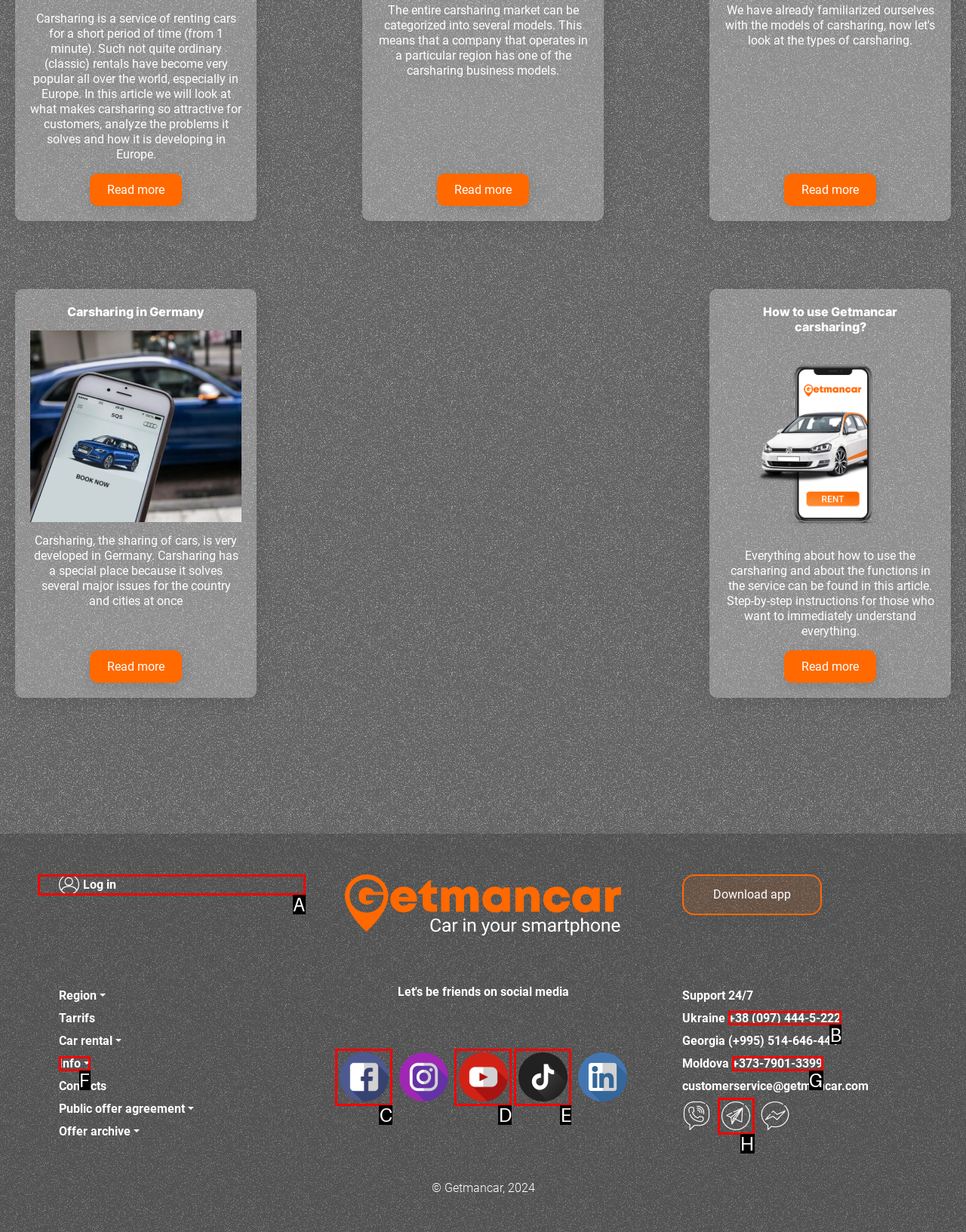From the available options, which lettered element should I click to complete this task: Contact Getmancar support?

B